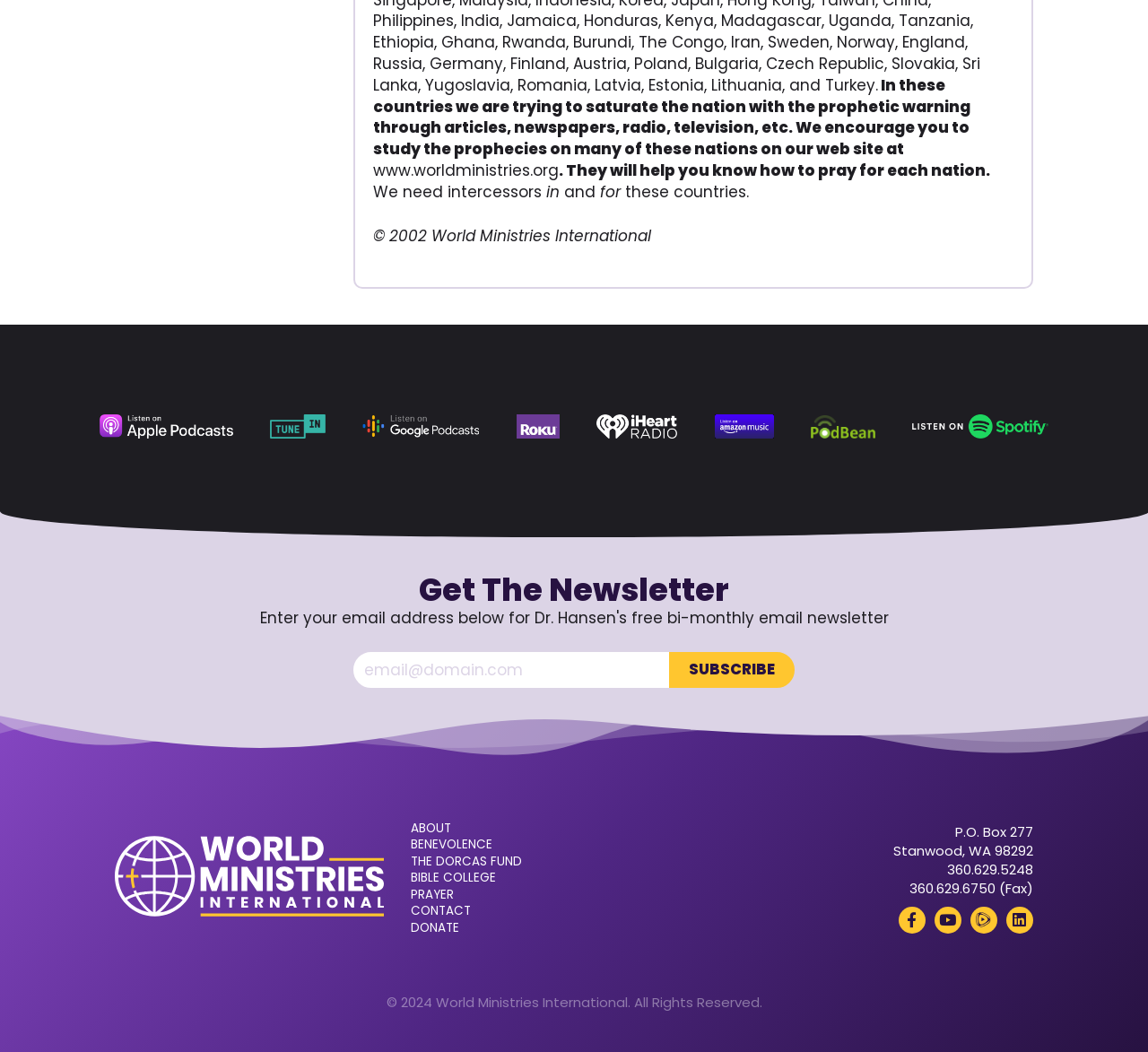What social media platforms is World Ministries International on?
Analyze the screenshot and provide a detailed answer to the question.

The links 'Facebook', 'YouTube', 'Rumble', and 'LinkedIn' suggest that World Ministries International has a presence on these social media platforms.